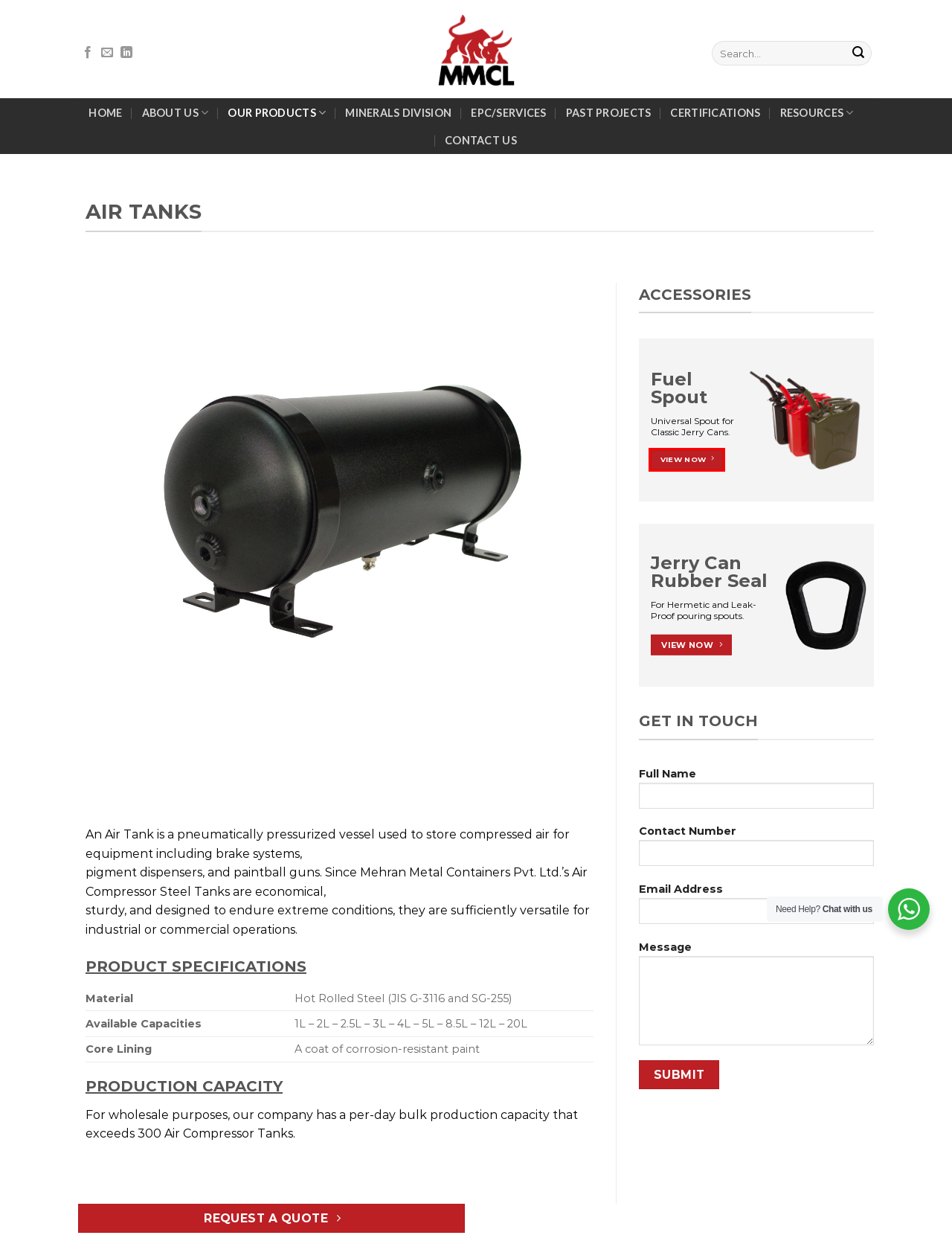Examine the screenshot of a webpage with a red rectangle bounding box. Select the most accurate webpage description that matches the new webpage after clicking the element within the bounding box. Here are the candidates:
A. Wholesale Jerry Can Fuel Spout
B. All Types of Steel Drums
C. Projects - Mehran Metal Containers
D. Quote - Mehran Metal Containers
E. Wholesale Jerry Can Rubber Seal
F. Wholesale LPG Tanks
G. Mehran Metal Containers (Pvt) Ltd
H. Wholesale Steel Jerry Cans - 5/10/20 Litres

A